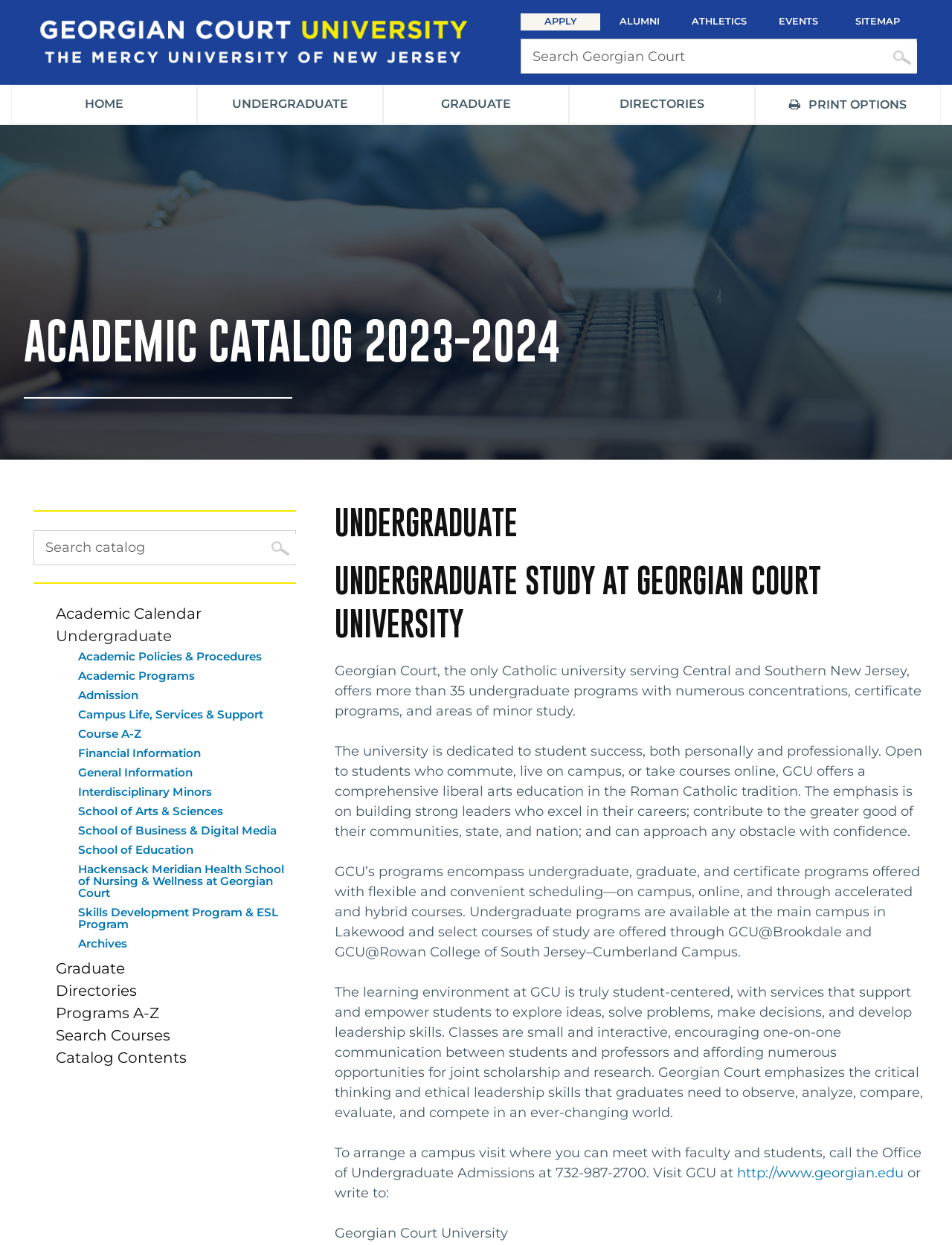How many undergraduate programs are offered?
Relying on the image, give a concise answer in one word or a brief phrase.

More than 35